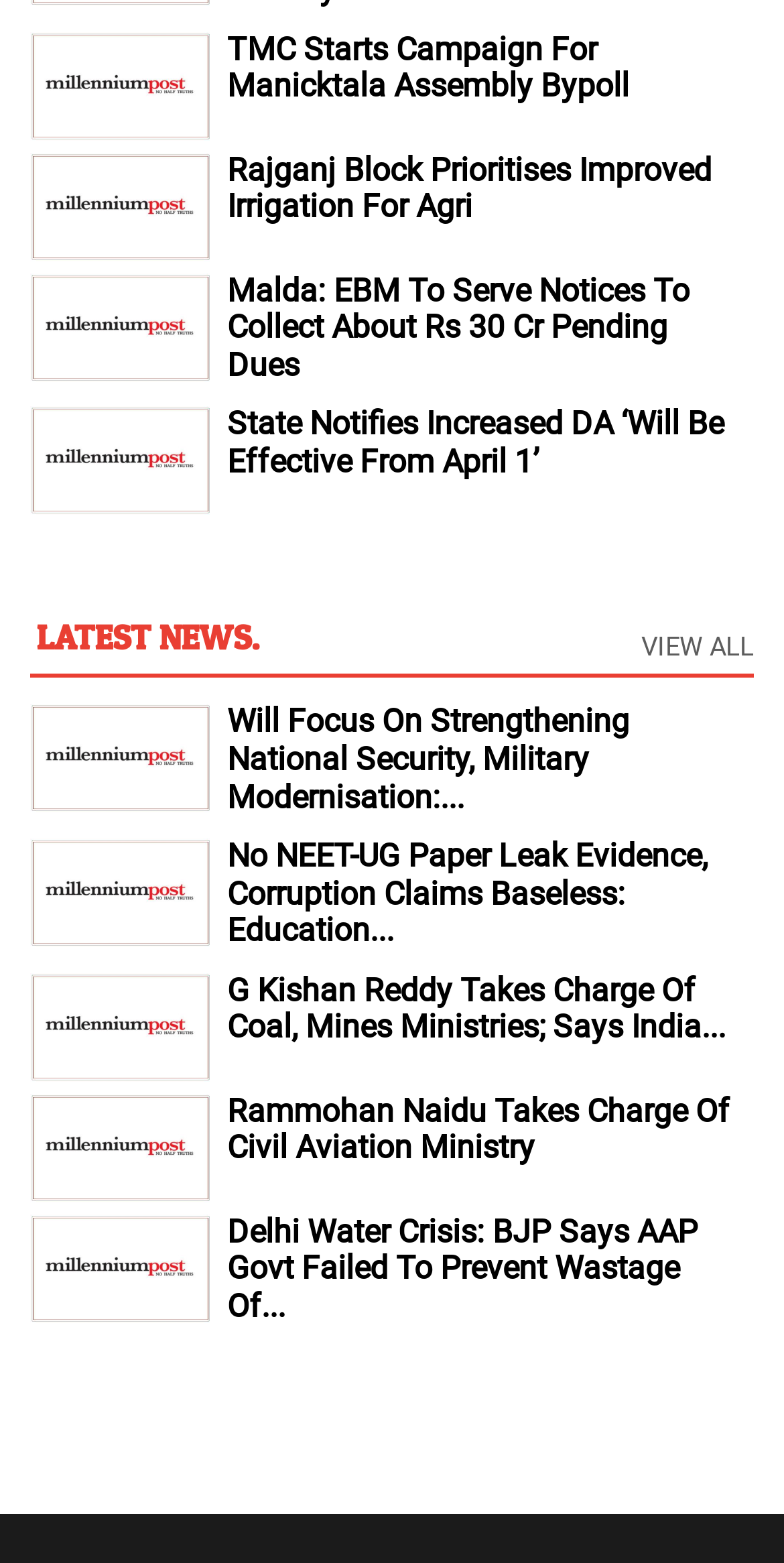Please specify the bounding box coordinates of the area that should be clicked to accomplish the following instruction: "View 'CHILDREN’S DIVERSITY BOOK REVIEWS'". The coordinates should consist of four float numbers between 0 and 1, i.e., [left, top, right, bottom].

None